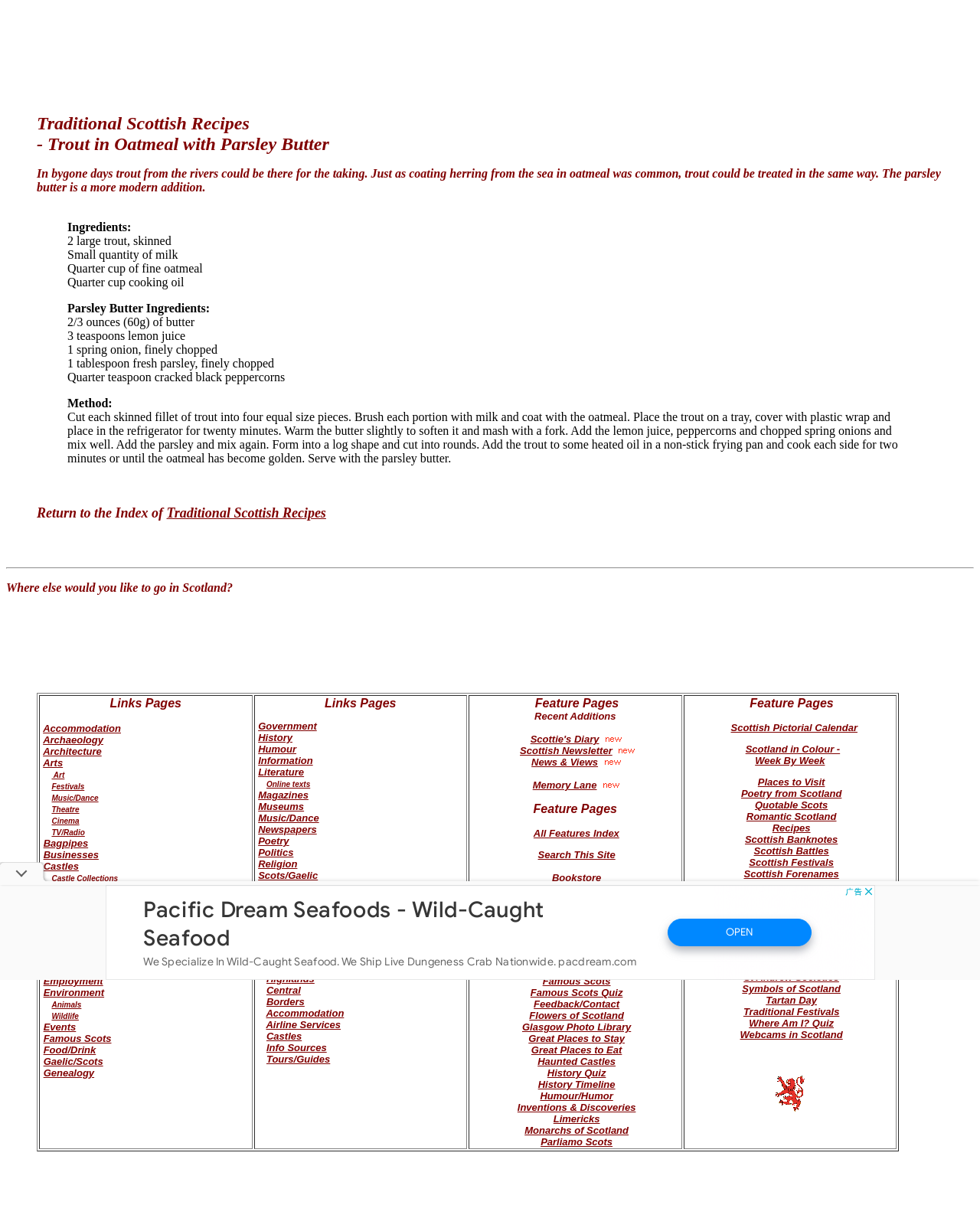What is the name of the traditional Scottish recipe?
Based on the image, respond with a single word or phrase.

Trout in Oatmeal with Parsley Butter